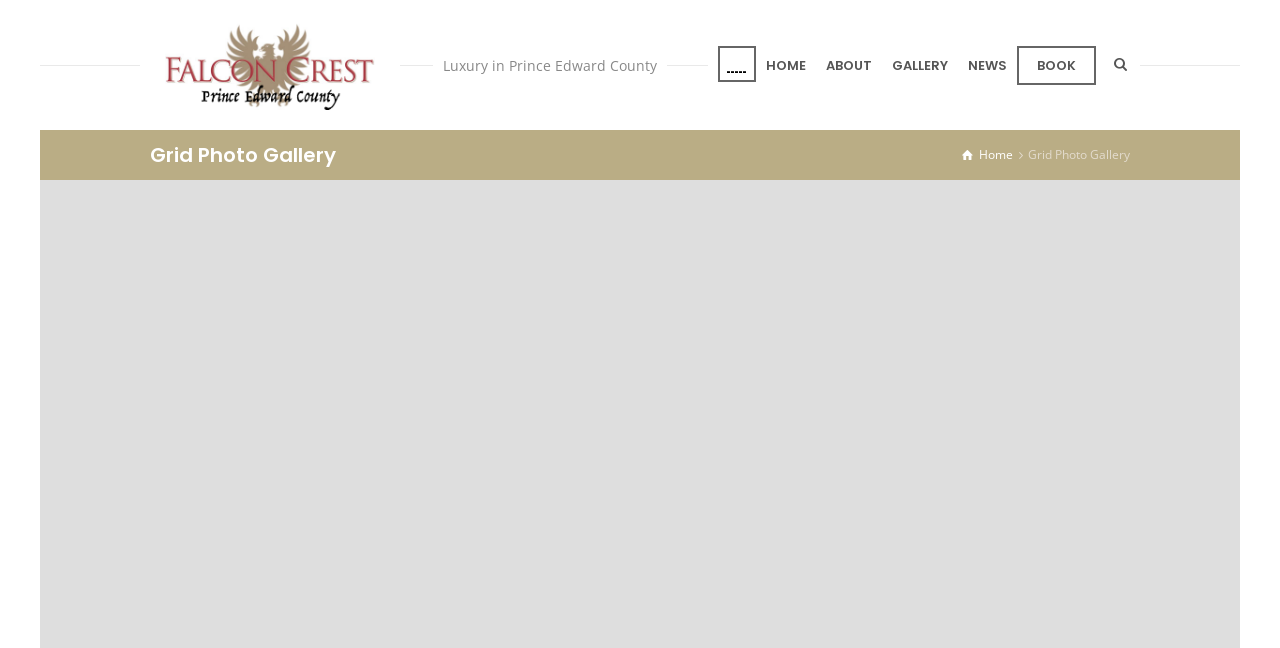Provide the bounding box coordinates of the UI element this sentence describes: "GALLERY".

[0.689, 0.07, 0.749, 0.13]